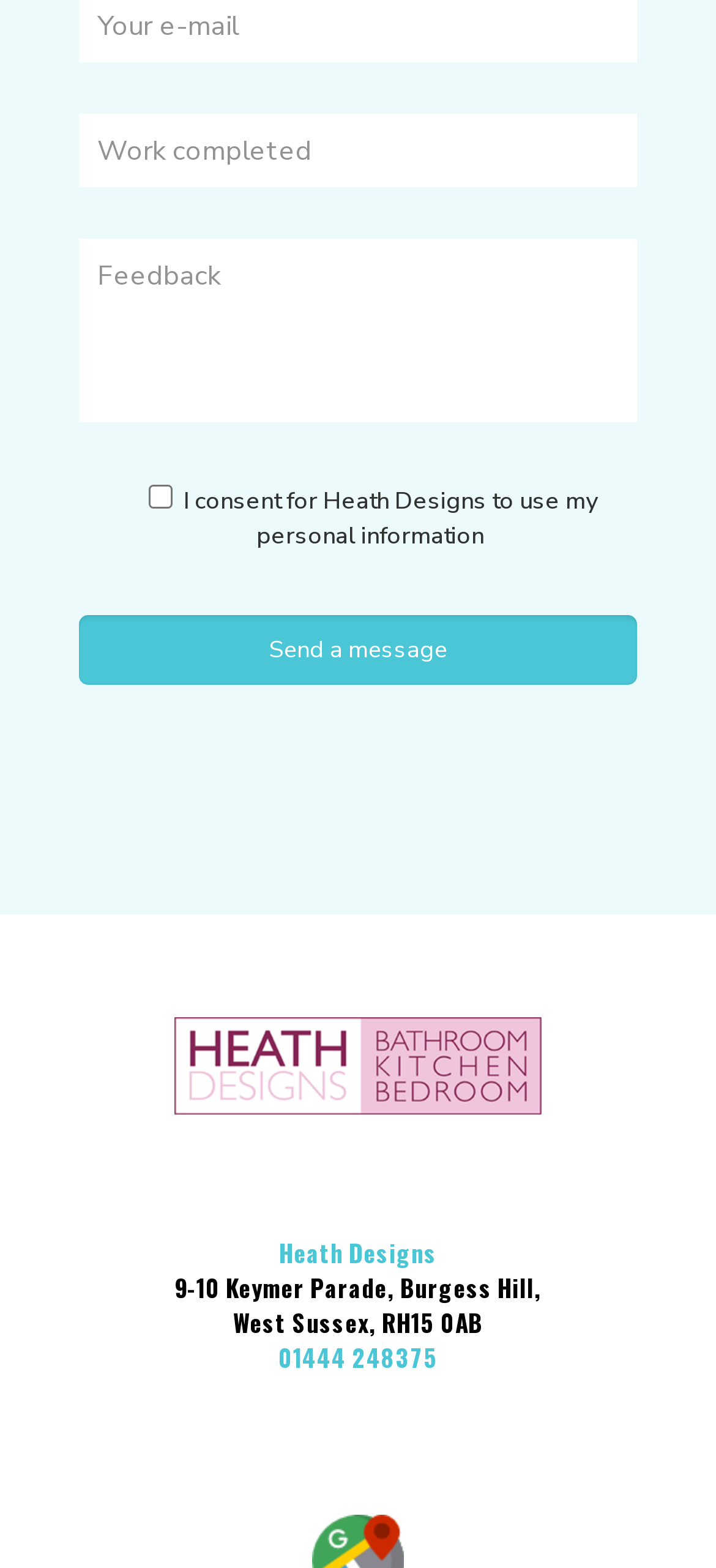What is the button below the textboxes for? Look at the image and give a one-word or short phrase answer.

Send a message